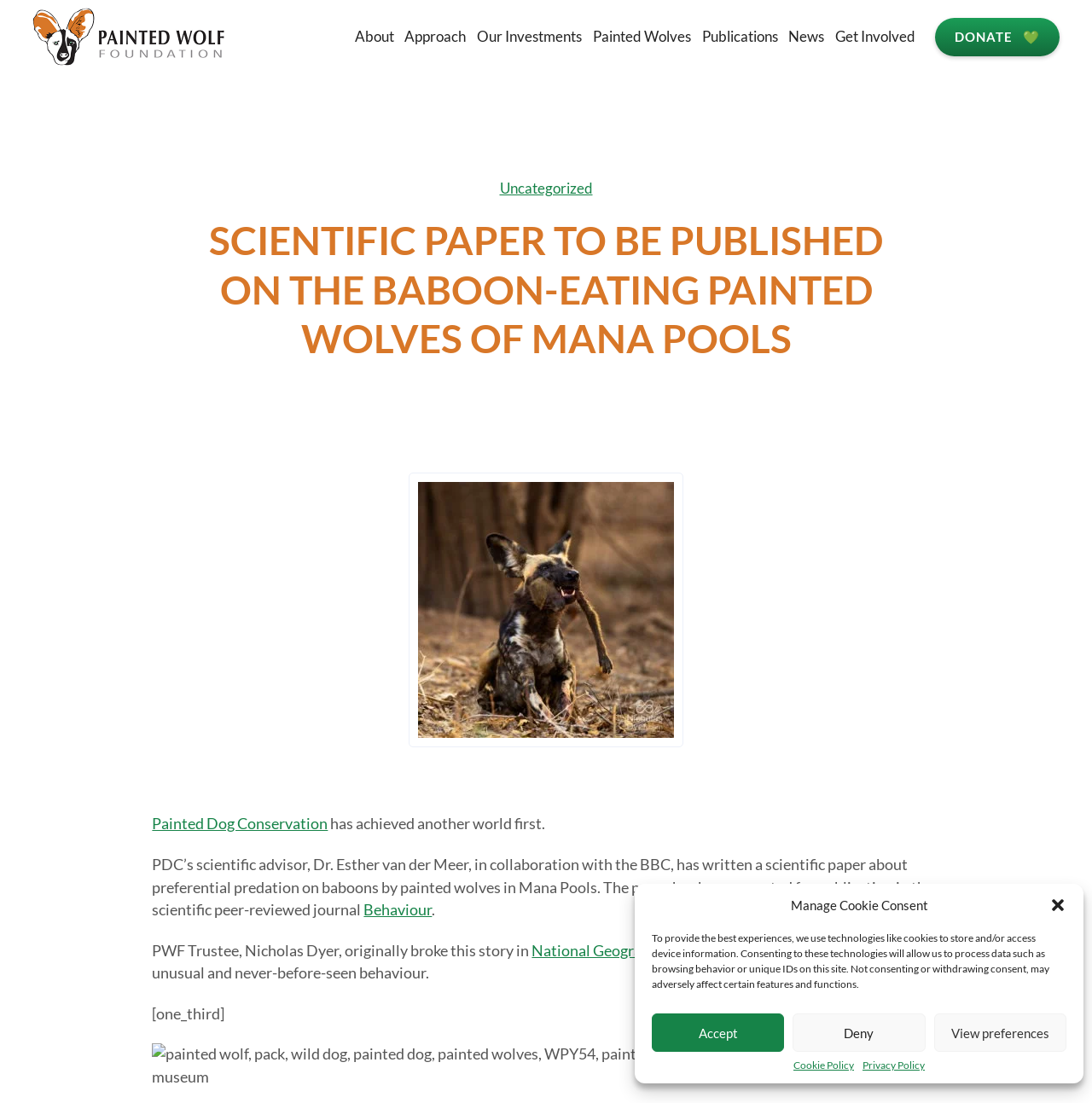Please predict the bounding box coordinates (top-left x, top-left y, bottom-right x, bottom-right y) for the UI element in the screenshot that fits the description: alt="The Painted Wolf Foundation"

[0.03, 0.044, 0.206, 0.06]